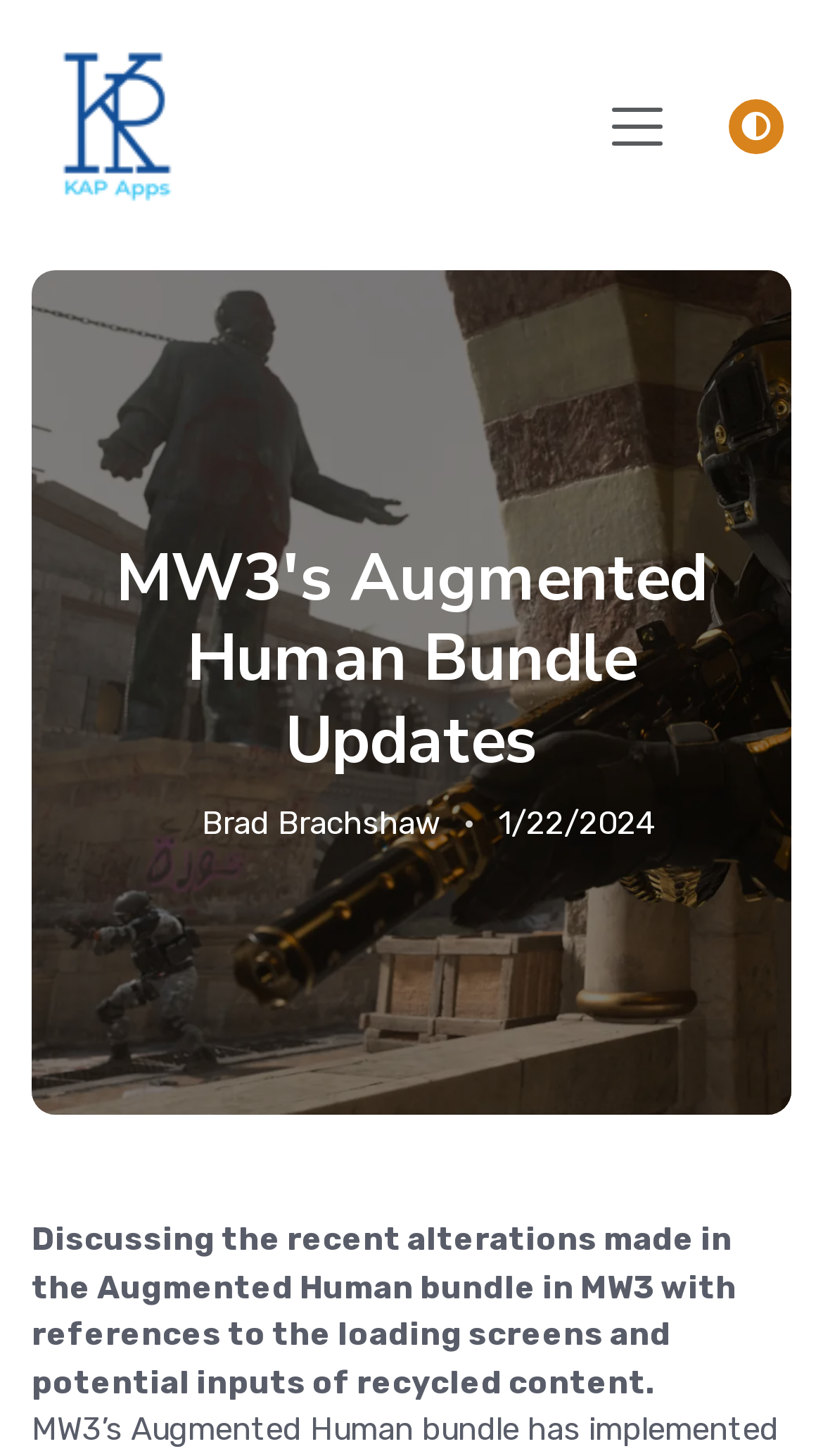Can you find and provide the title of the webpage?

MW3's Augmented Human Bundle Updates